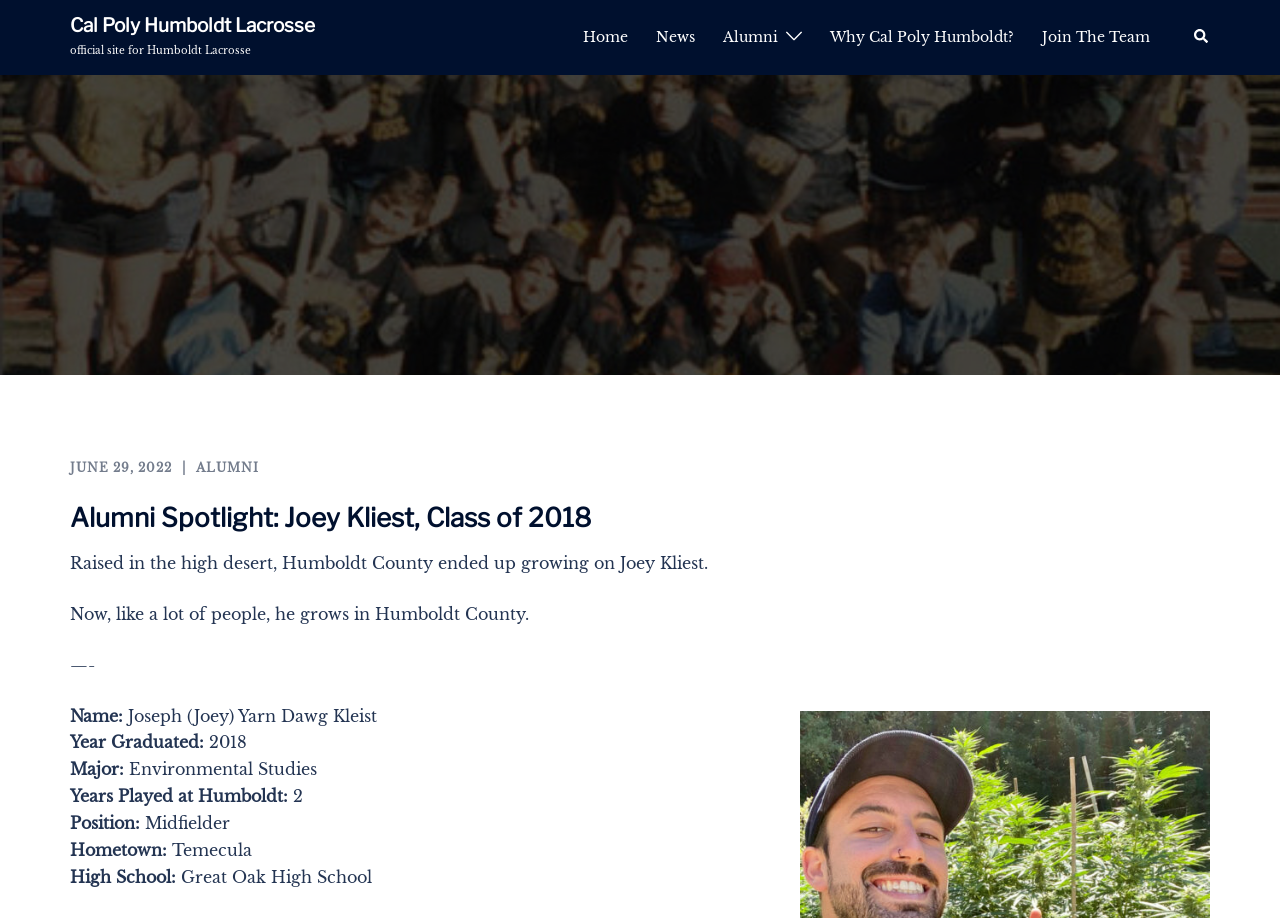Find the bounding box of the element with the following description: "Join The Team". The coordinates must be four float numbers between 0 and 1, formatted as [left, top, right, bottom].

[0.814, 0.028, 0.898, 0.053]